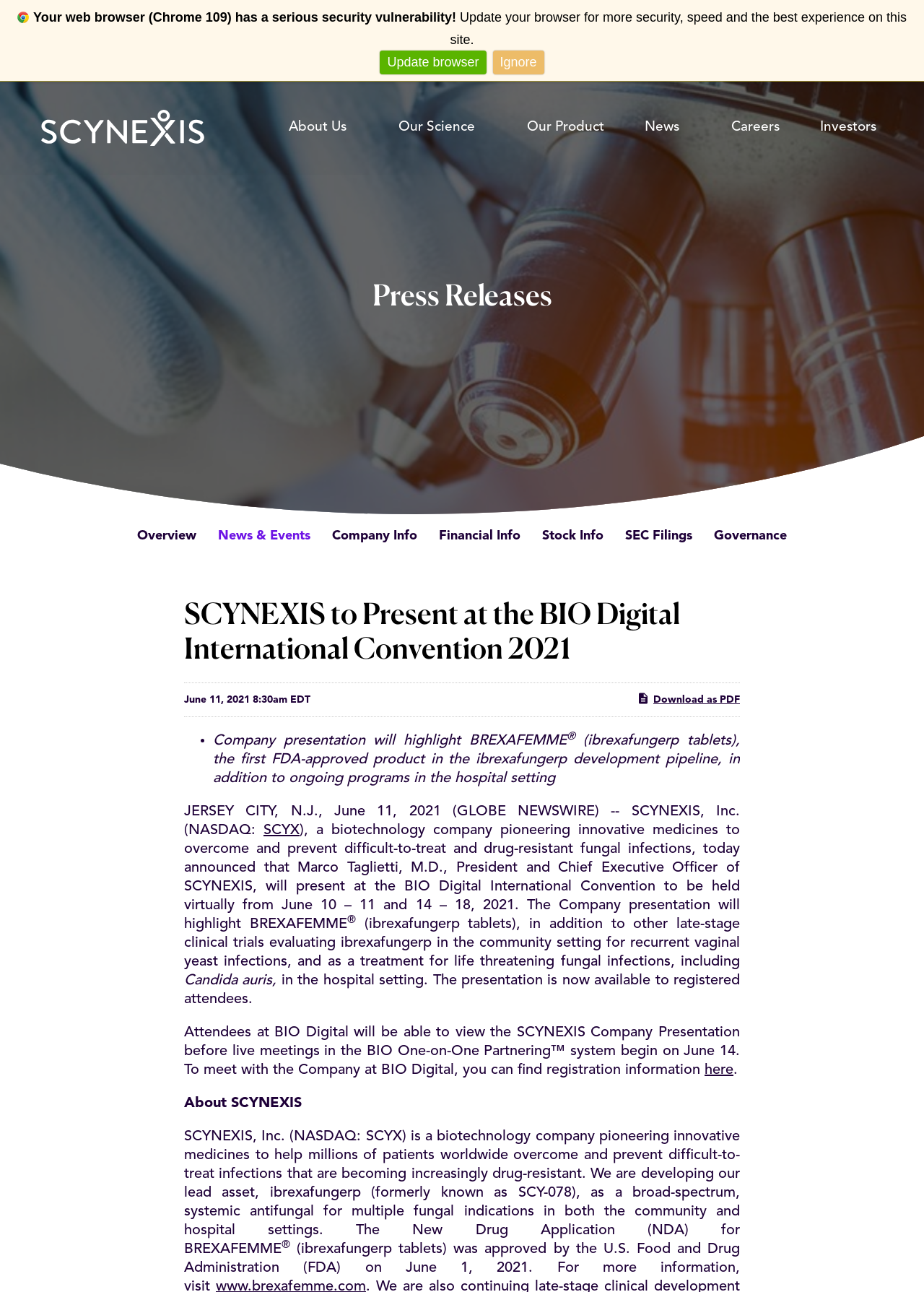Please predict the bounding box coordinates (top-left x, top-left y, bottom-right x, bottom-right y) for the UI element in the screenshot that fits the description: Skip to main content

[0.0, 0.063, 0.174, 0.088]